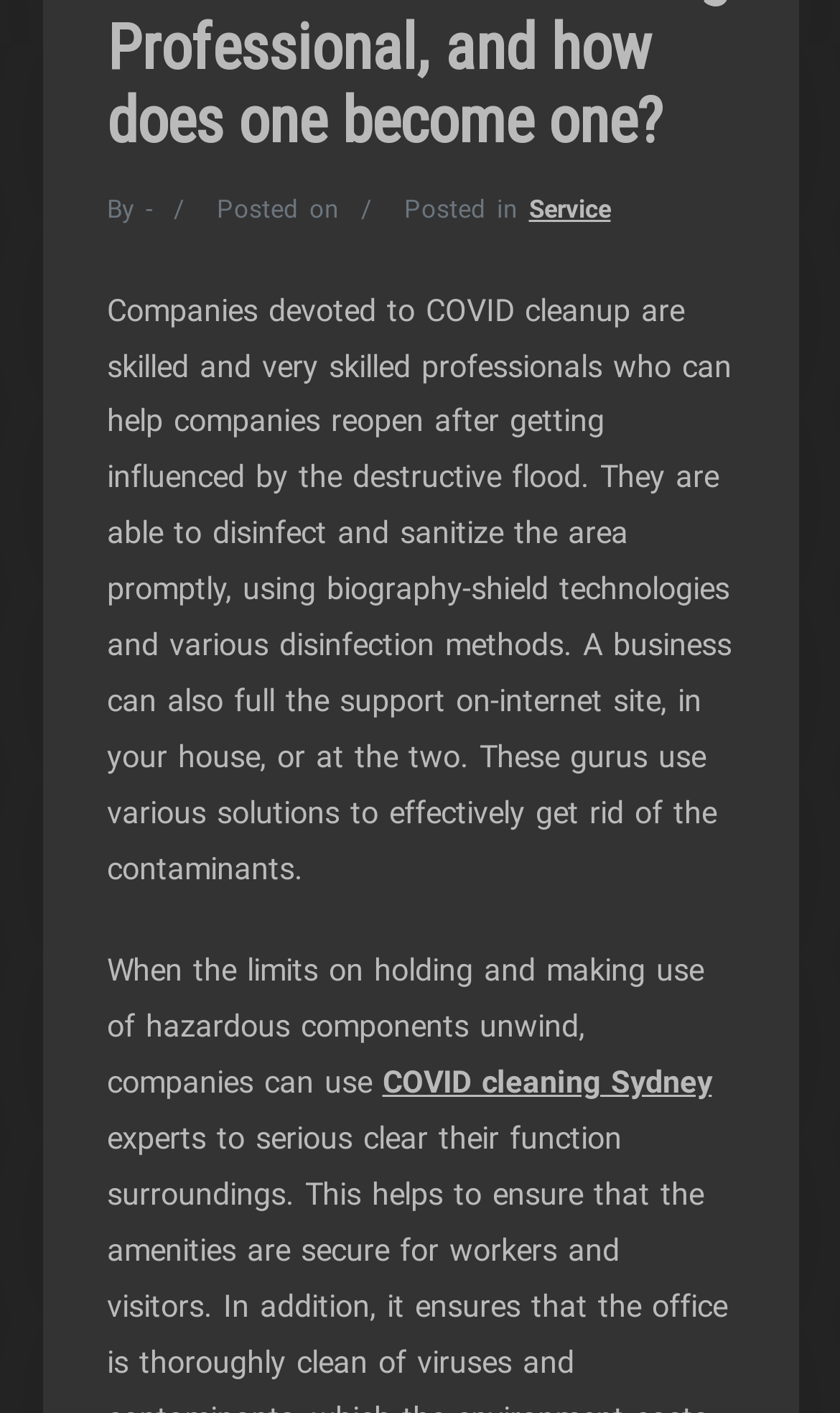What is the location mentioned in the article?
Answer the question in as much detail as possible.

The link 'COVID cleaning Sydney' suggests that the location being referred to is Sydney, which is likely a city or region where COVID cleaning services are available.